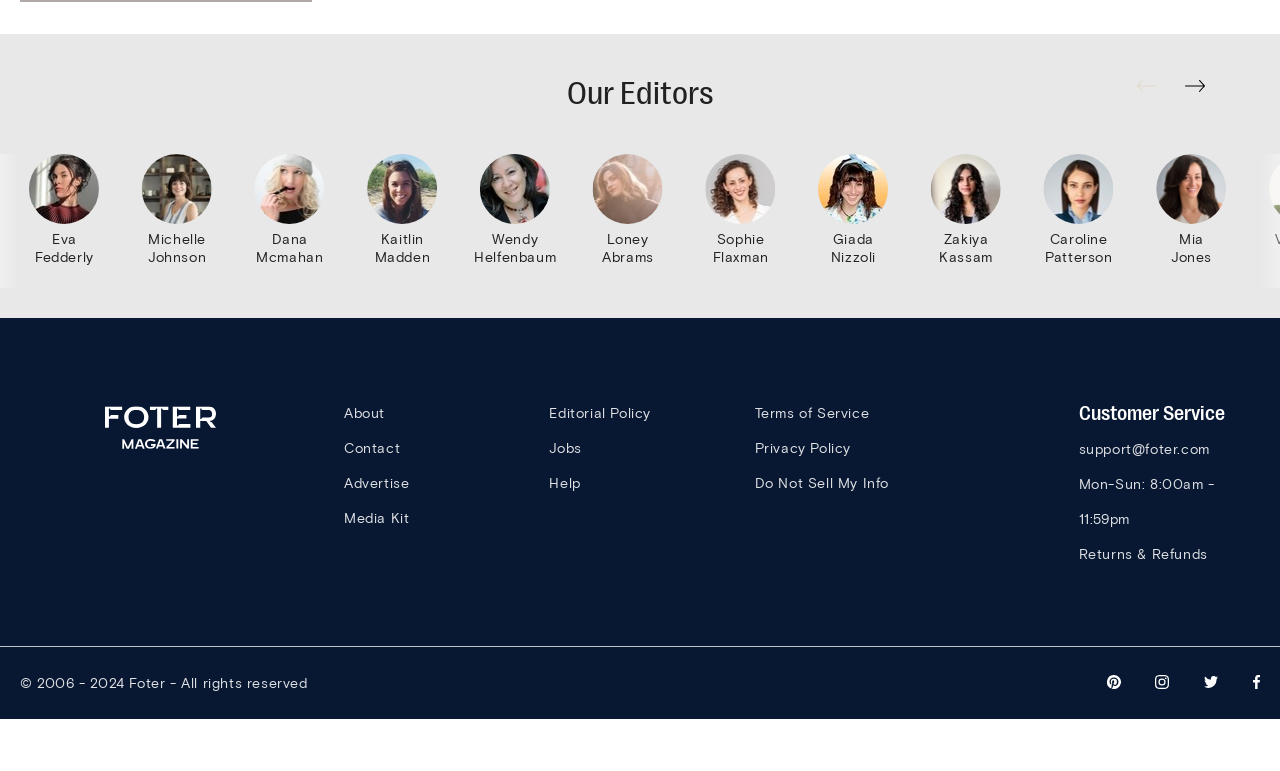Please study the image and answer the question comprehensively:
What is the email address provided for customer service?

The email address provided for customer service is 'support@foter.com' because it is the text content of the link element with ID 649, which is a child element of the 'Customer Service' heading.